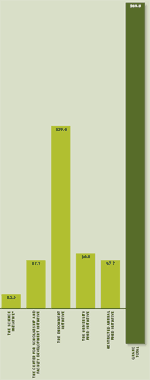Kindly respond to the following question with a single word or a brief phrase: 
What is the background color of the graph?

Soft green